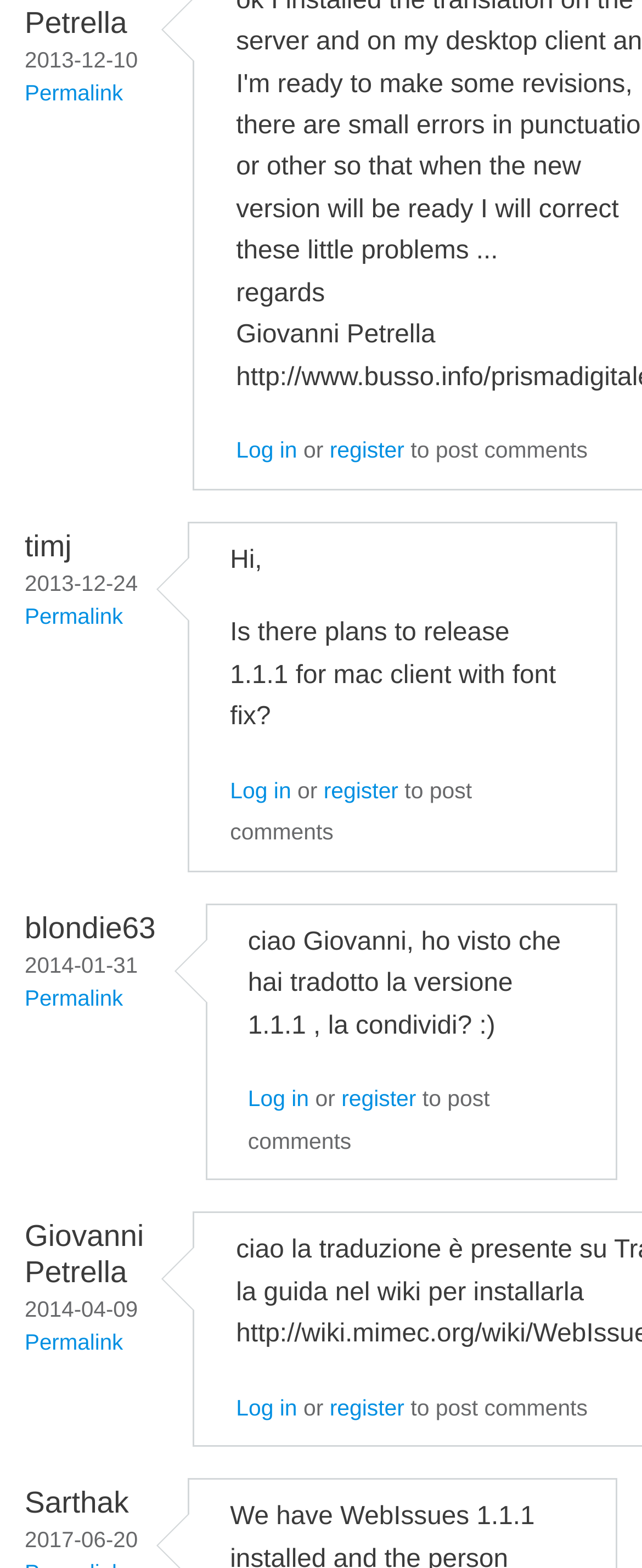Find and specify the bounding box coordinates that correspond to the clickable region for the instruction: "Click the 'Log in' link".

[0.358, 0.496, 0.454, 0.512]